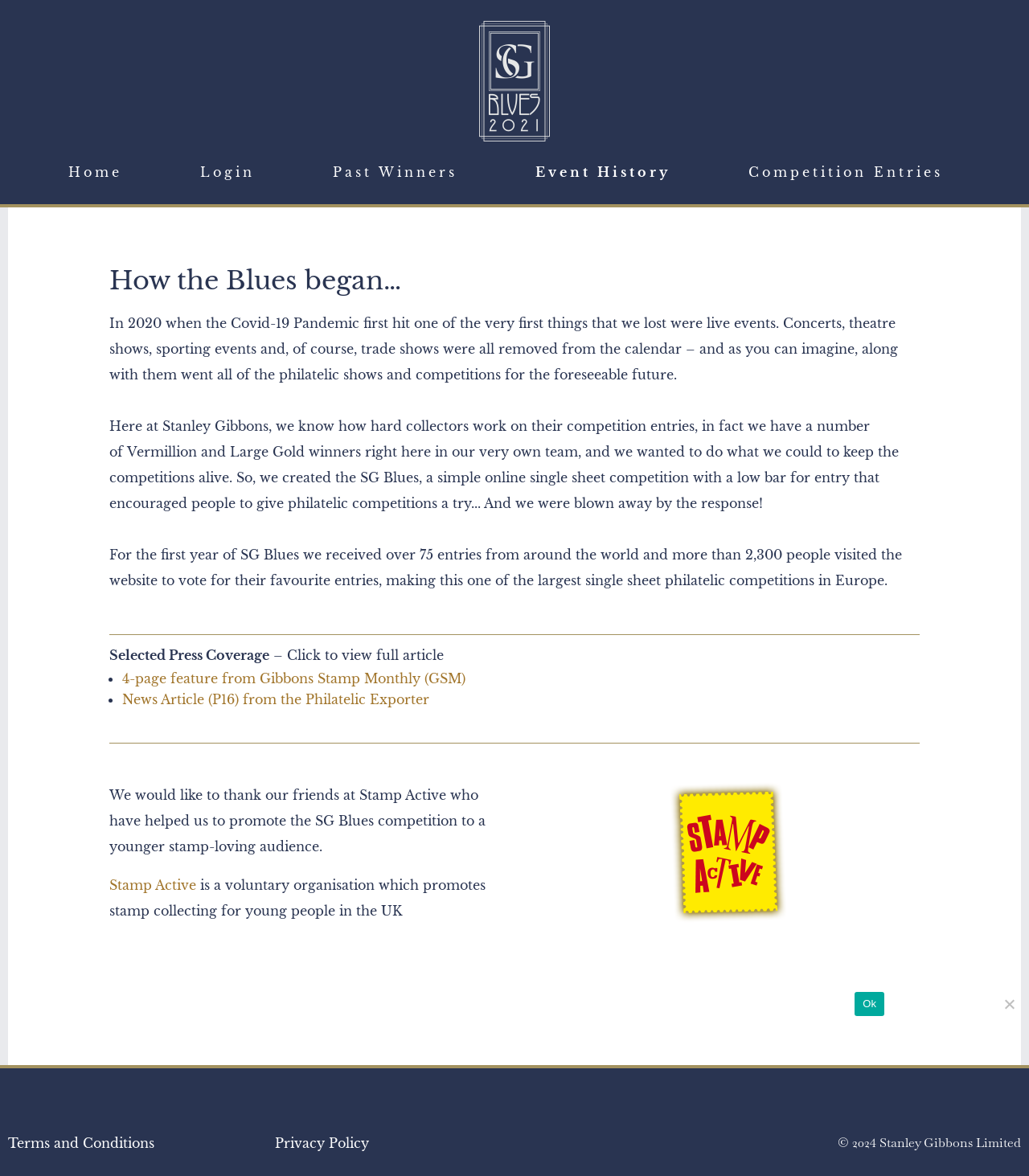Identify the bounding box coordinates of the HTML element based on this description: "Past Winners".

[0.323, 0.12, 0.445, 0.172]